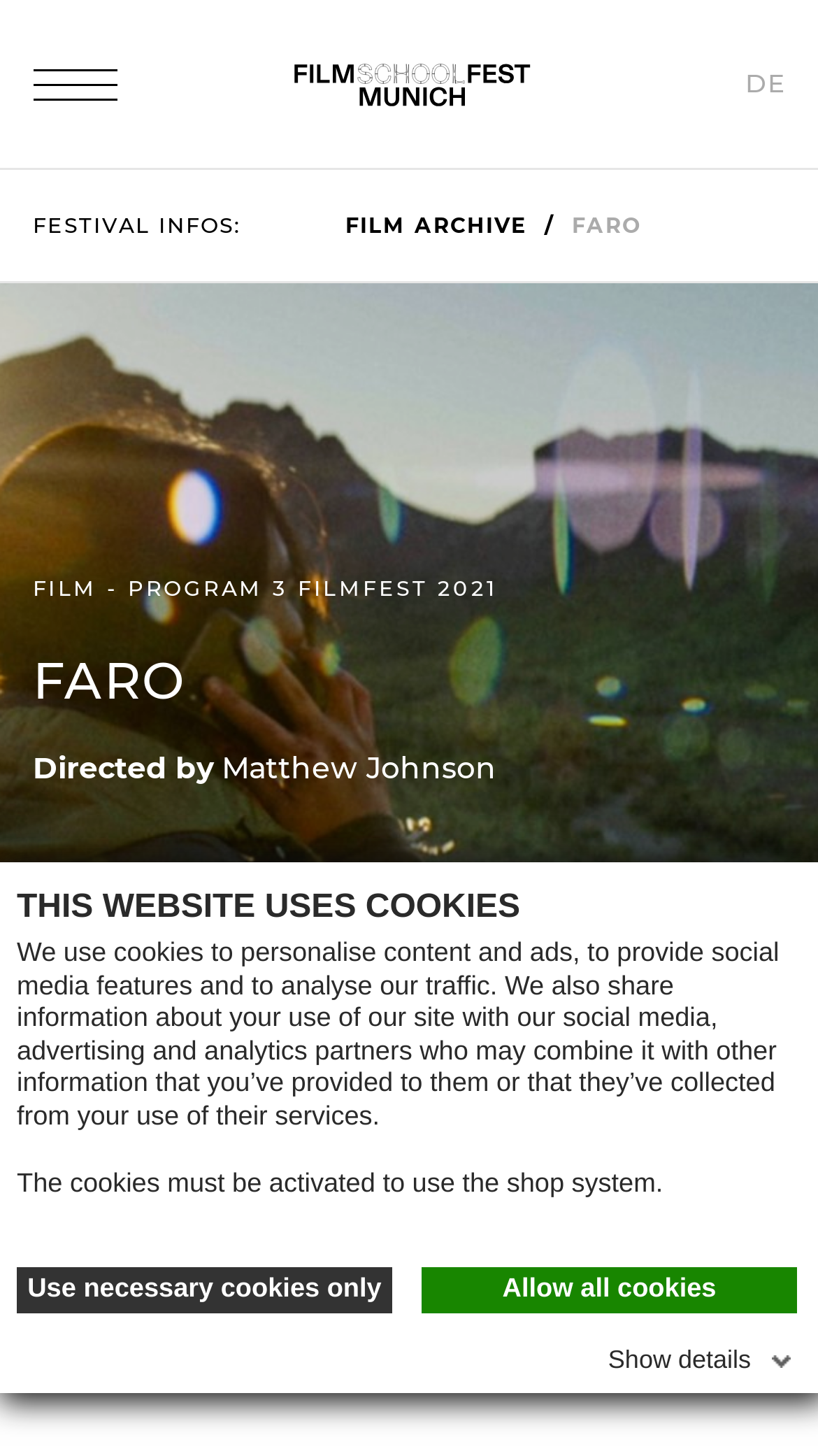Observe the image and answer the following question in detail: What is the type of content on the website?

I found this answer by looking at the link 'FILM ARCHIVE' on the navigation bar, which suggests that the website contains a film archive or a collection of films.